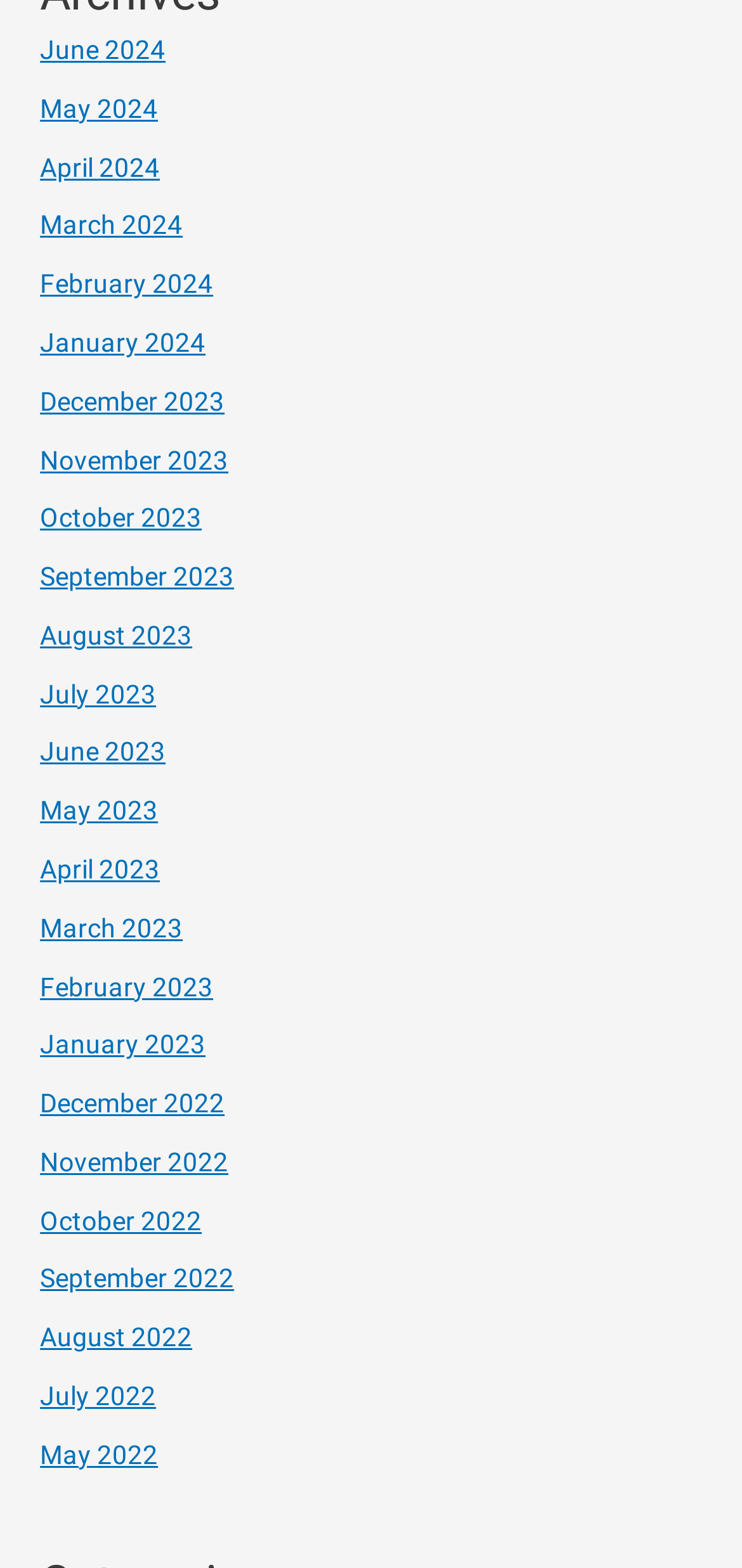Based on the image, please elaborate on the answer to the following question:
What is the earliest month listed?

By examining the list of links, I can see that the earliest month listed is May 2022, which is the last link in the list.